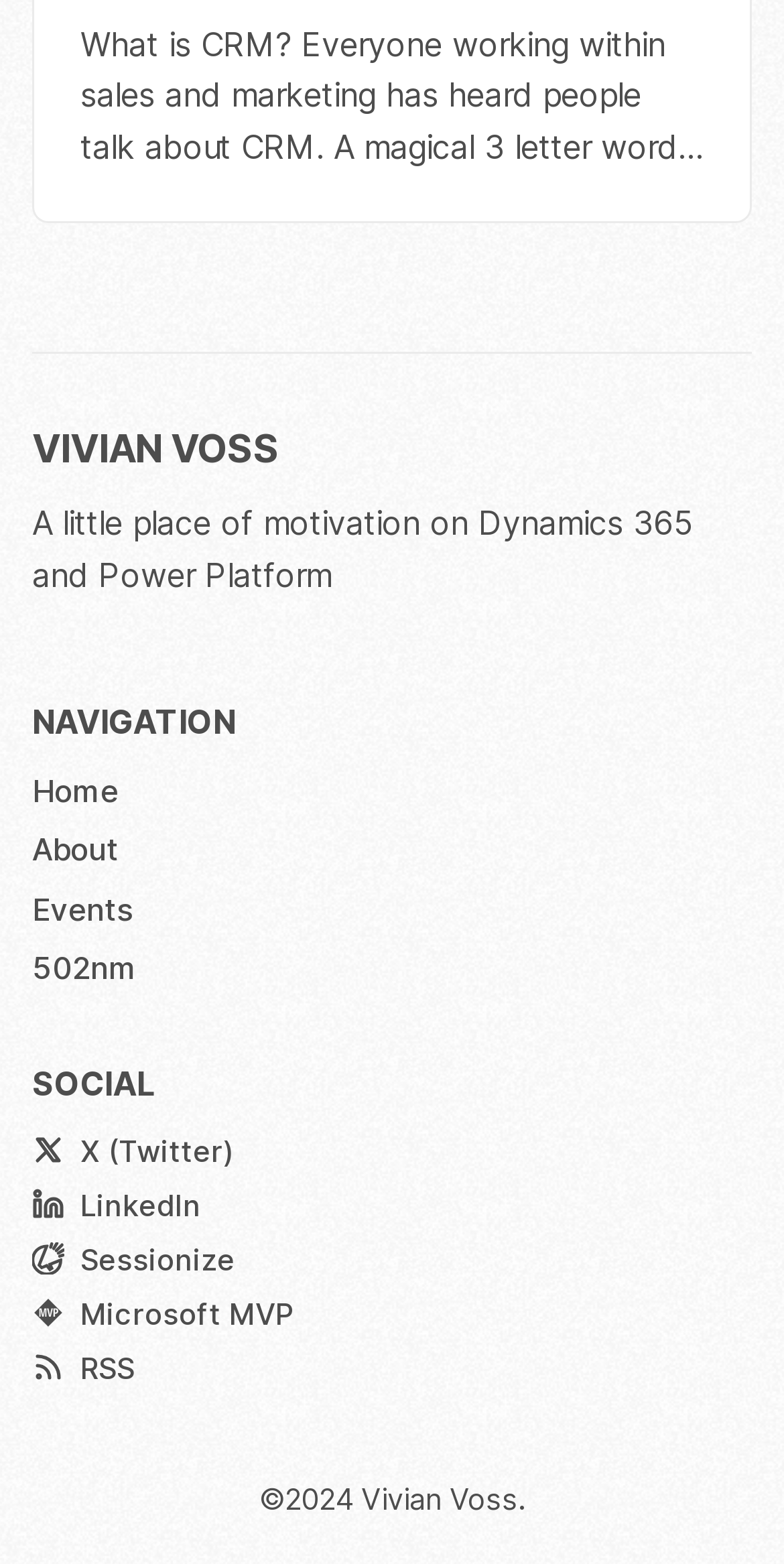Please identify the bounding box coordinates of the clickable element to fulfill the following instruction: "View the LinkedIn profile". The coordinates should be four float numbers between 0 and 1, i.e., [left, top, right, bottom].

[0.041, 0.755, 0.256, 0.785]